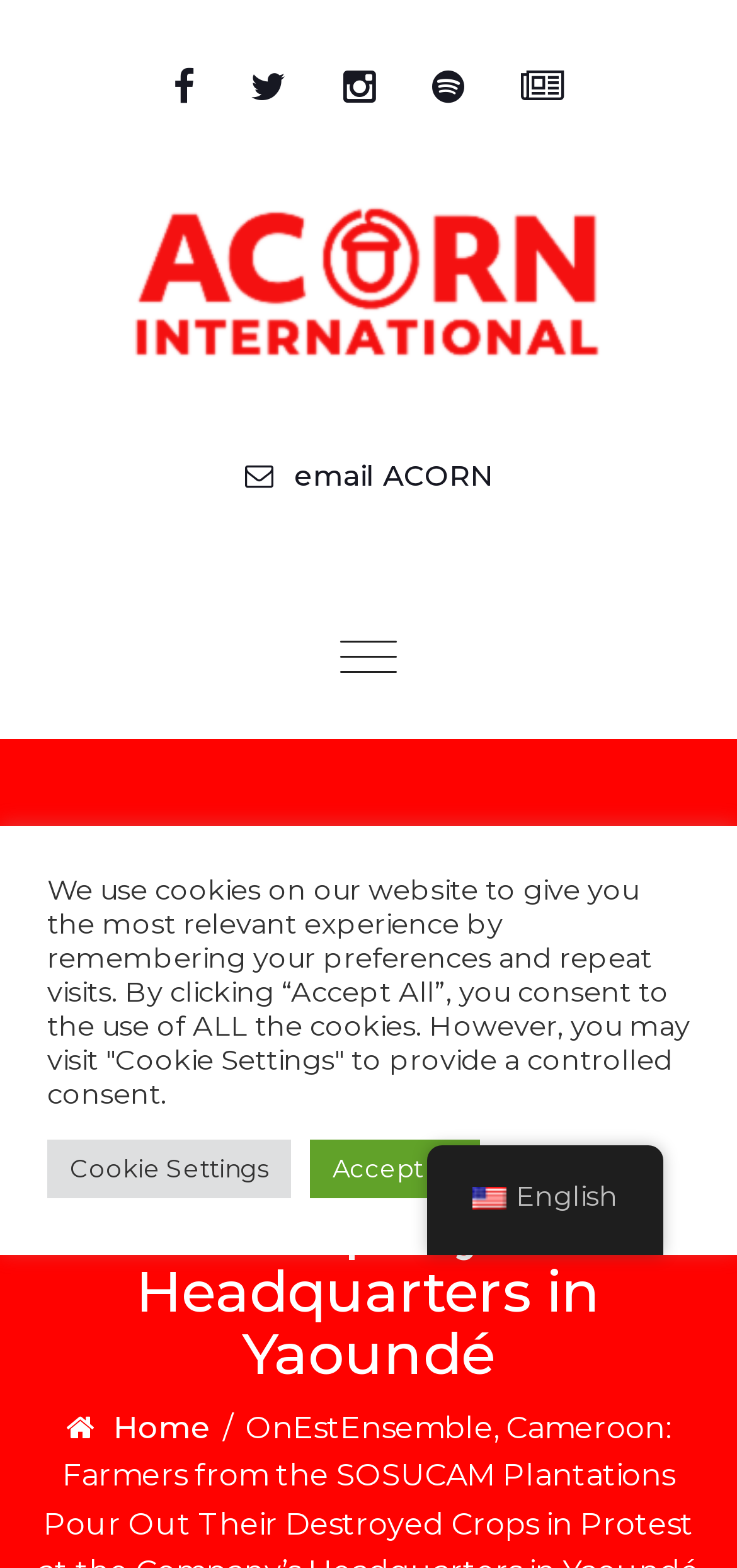Provide the bounding box coordinates in the format (top-left x, top-left y, bottom-right x, bottom-right y). All values are floating point numbers between 0 and 1. Determine the bounding box coordinate of the UI element described as: Home

[0.154, 0.899, 0.292, 0.921]